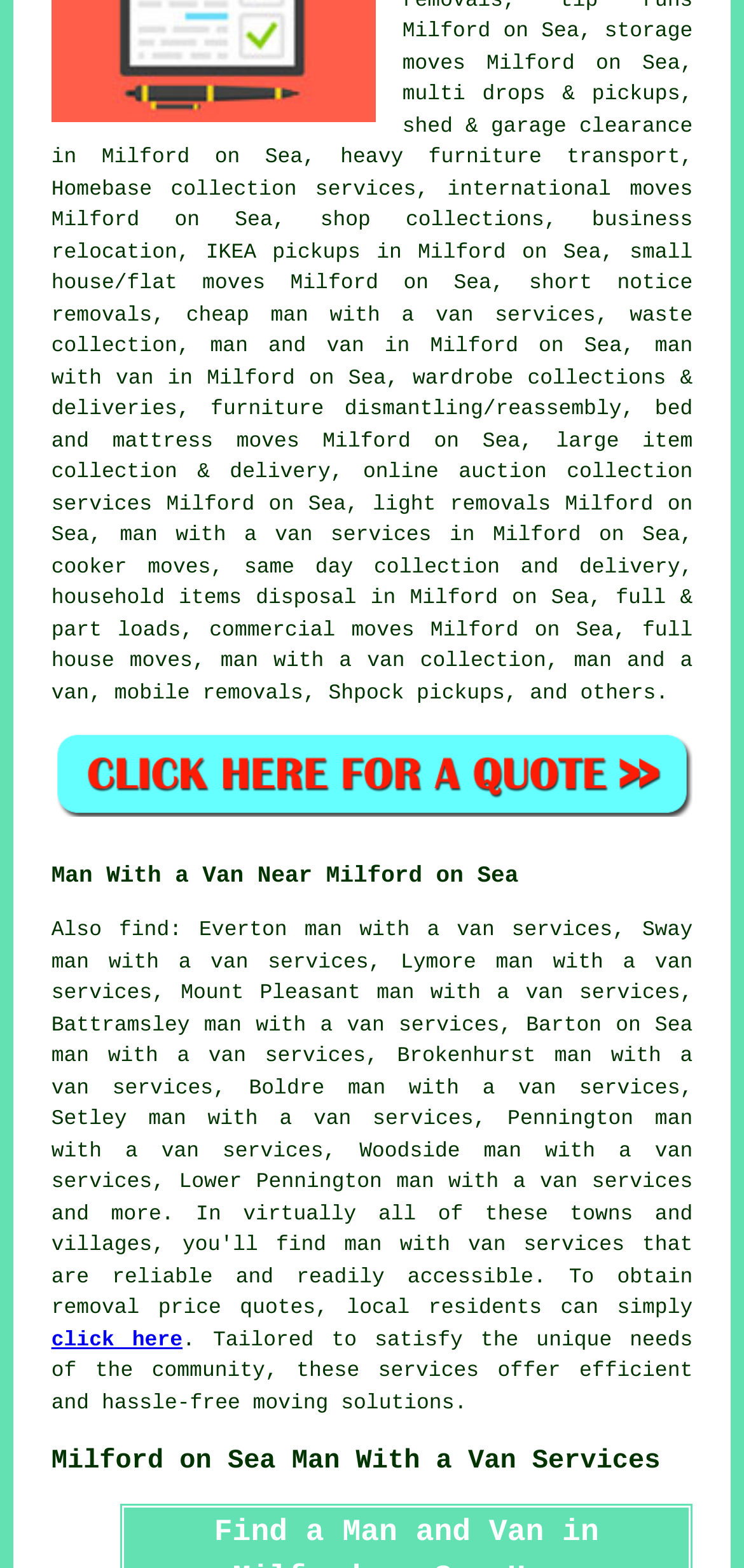Locate the bounding box coordinates of the area where you should click to accomplish the instruction: "Visit the home page".

None